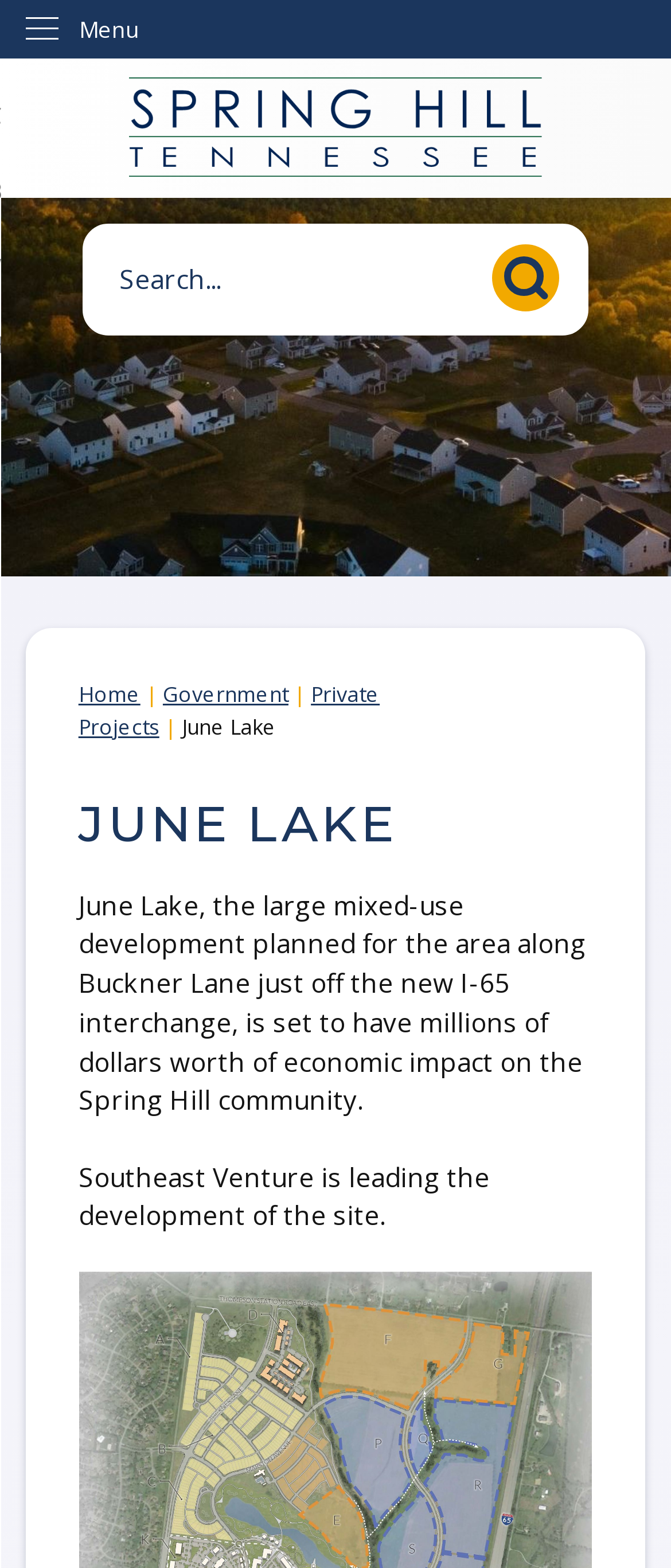What is the purpose of the search function?
Answer the question with a single word or phrase by looking at the picture.

To search